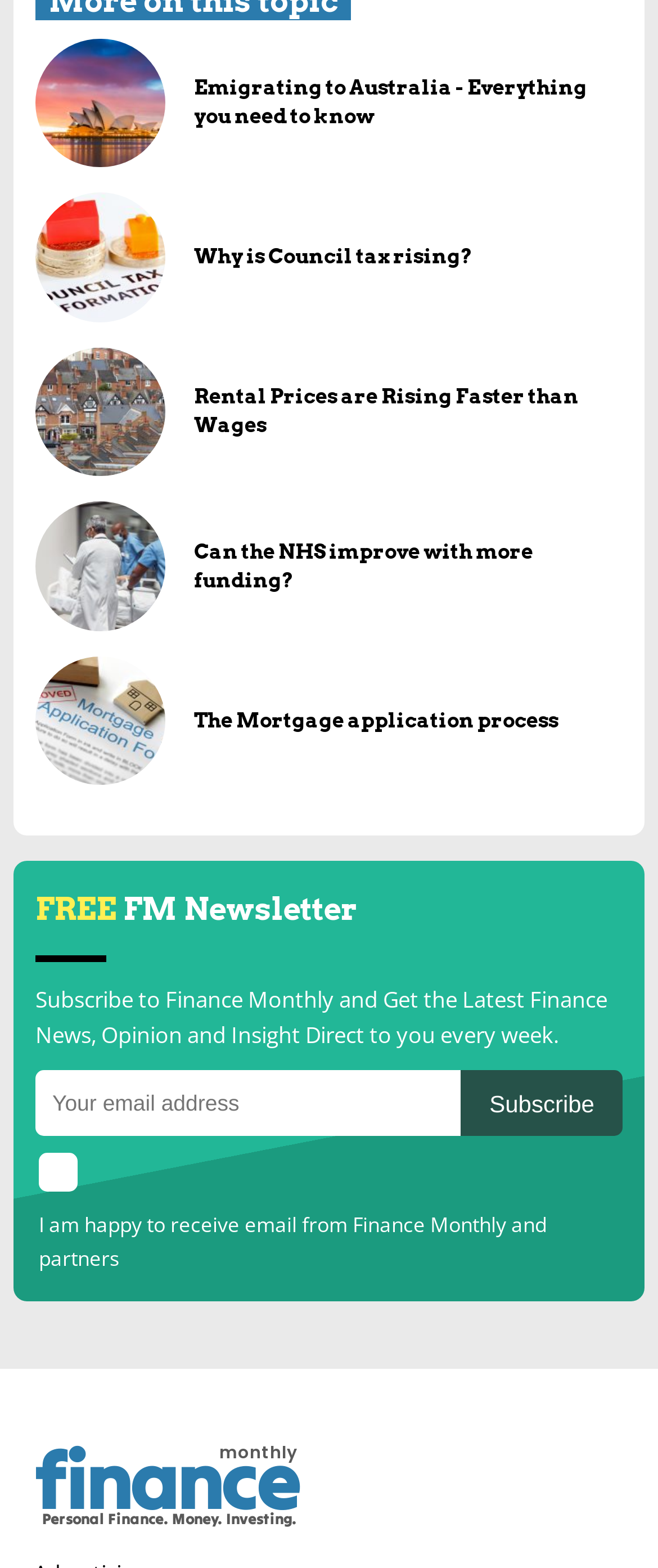Answer this question using a single word or a brief phrase:
Is the checkbox checked?

No